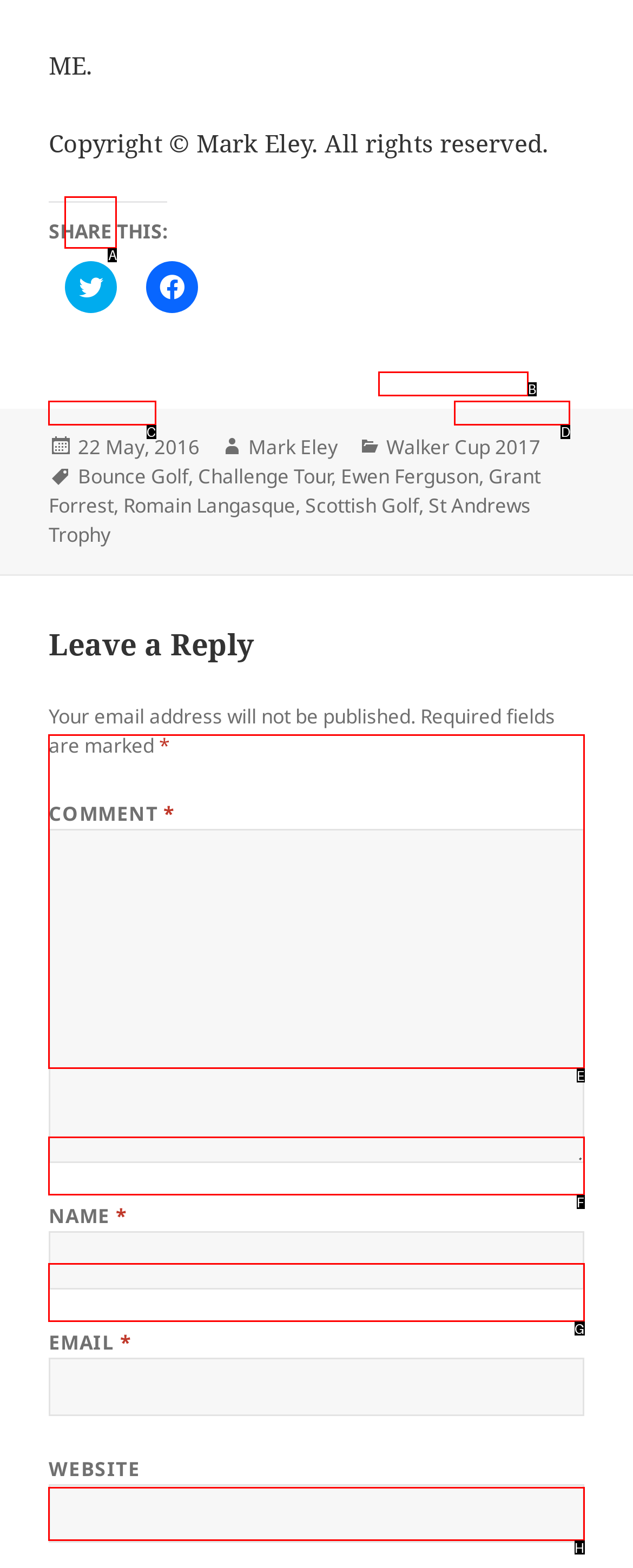Using the description: parent_node: COMMENT * name="comment", find the best-matching HTML element. Indicate your answer with the letter of the chosen option.

E